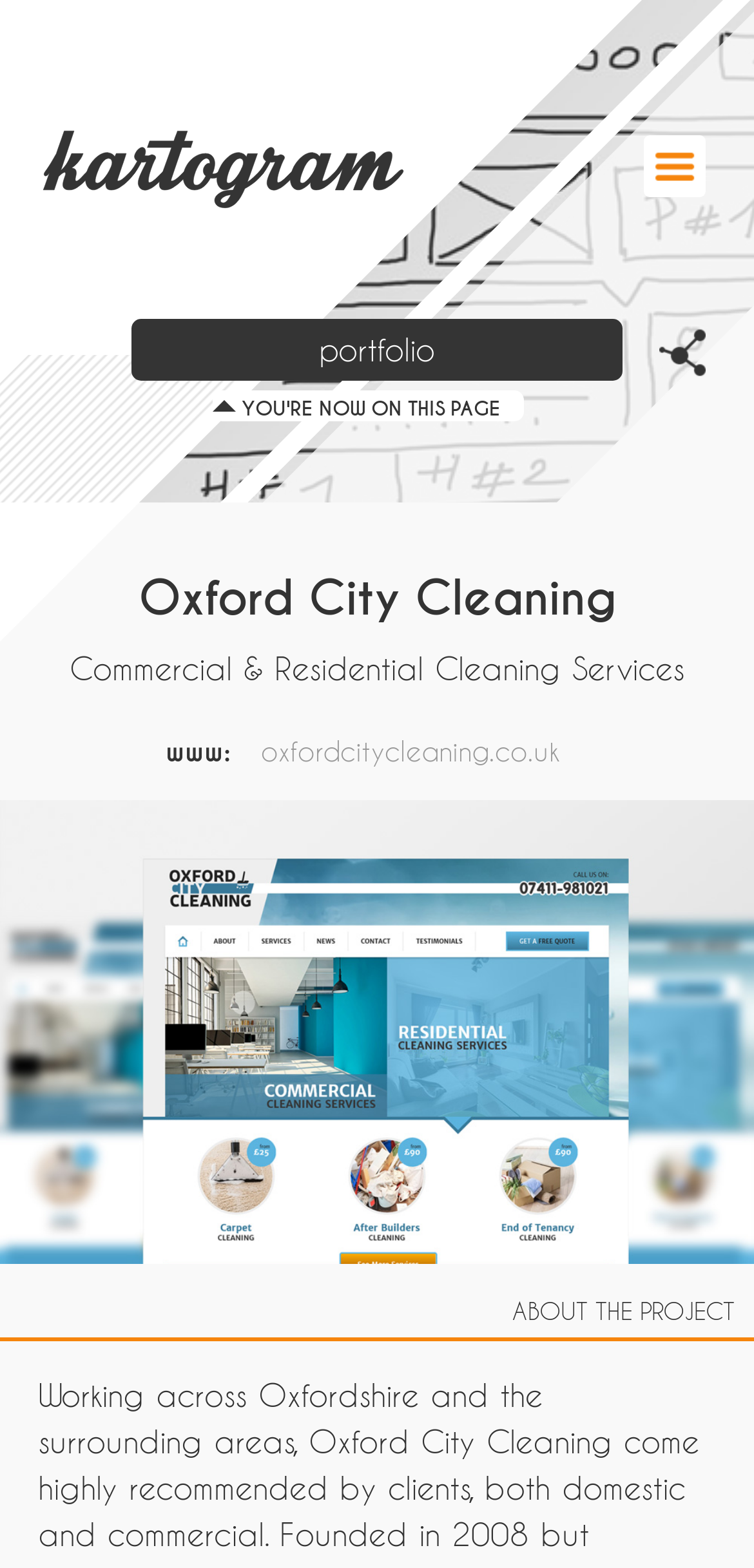For the following element description, predict the bounding box coordinates in the format (top-left x, top-left y, bottom-right x, bottom-right y). All values should be floating point numbers between 0 and 1. Description: oxfordcitycleaning.co.uk

[0.346, 0.468, 0.744, 0.489]